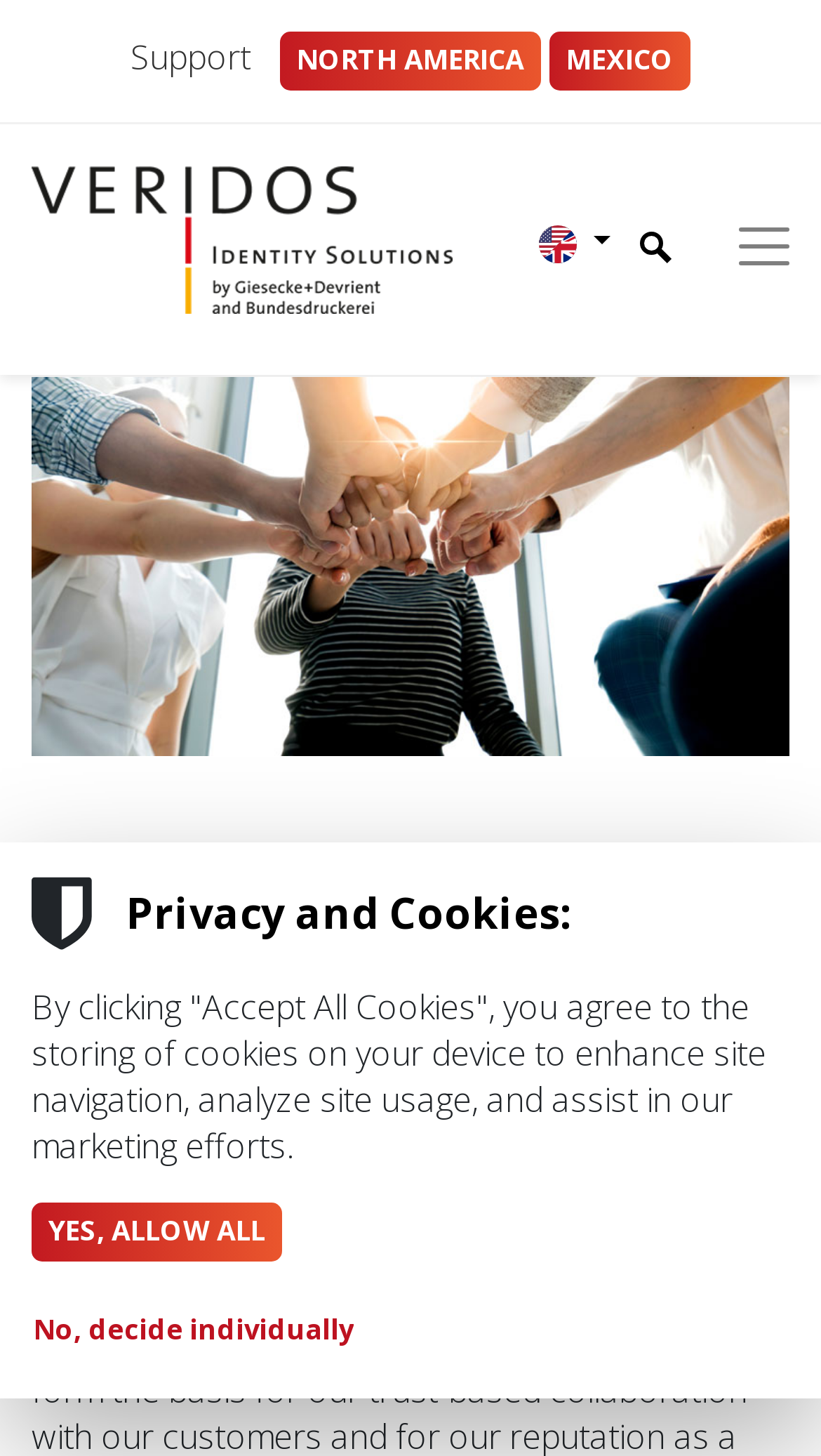Identify the bounding box coordinates for the UI element described as follows: "Mexico". Ensure the coordinates are four float numbers between 0 and 1, formatted as [left, top, right, bottom].

[0.669, 0.022, 0.841, 0.061]